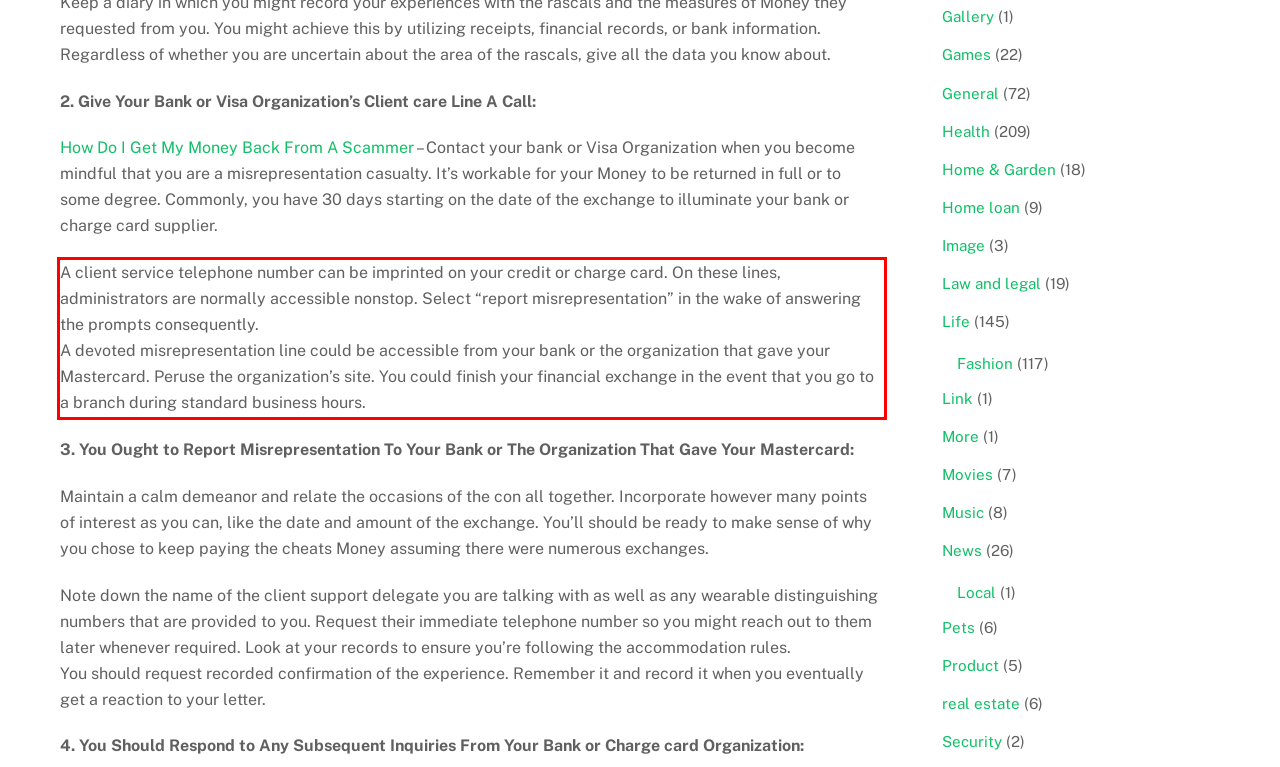You are looking at a screenshot of a webpage with a red rectangle bounding box. Use OCR to identify and extract the text content found inside this red bounding box.

A client service telephone number can be imprinted on your credit or charge card. On these lines, administrators are normally accessible nonstop. Select “report misrepresentation” in the wake of answering the prompts consequently. A devoted misrepresentation line could be accessible from your bank or the organization that gave your Mastercard. Peruse the organization’s site. You could finish your financial exchange in the event that you go to a branch during standard business hours.